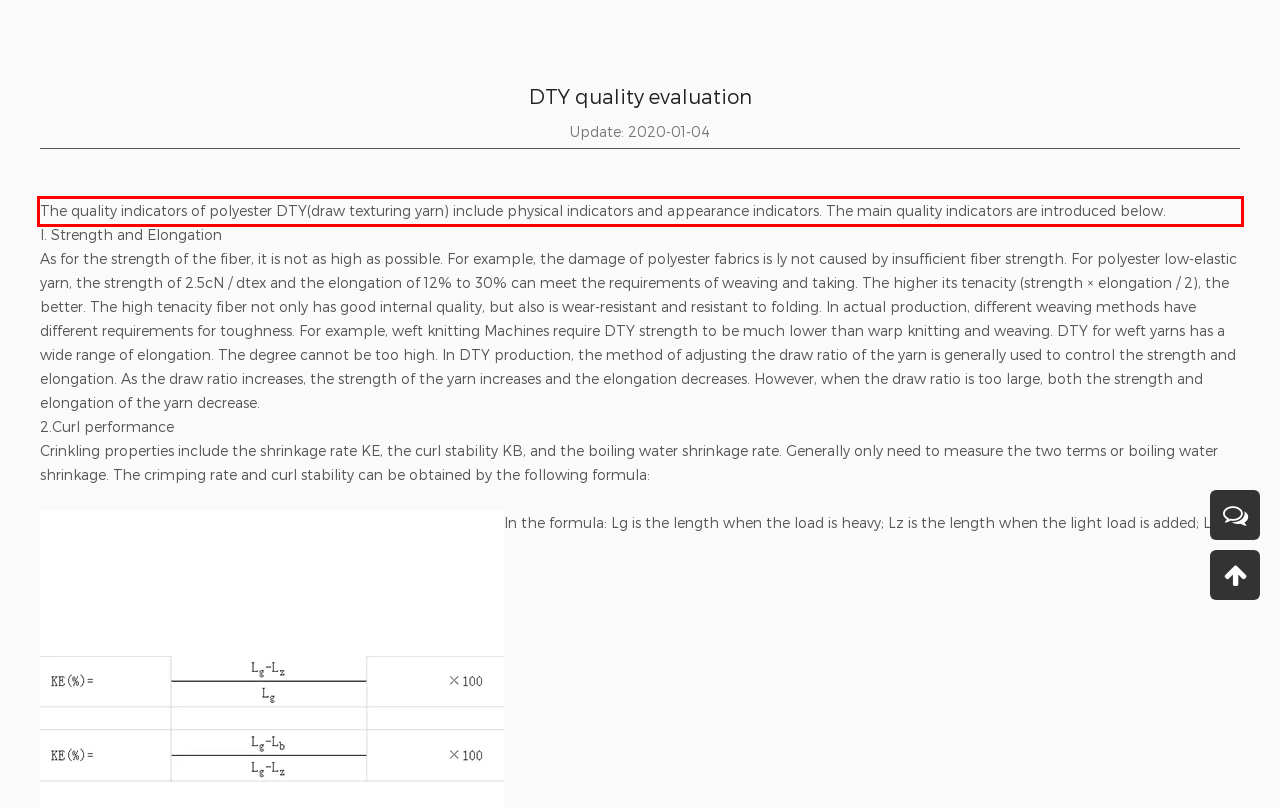There is a screenshot of a webpage with a red bounding box around a UI element. Please use OCR to extract the text within the red bounding box.

The quality indicators of polyester DTY(draw texturing yarn) include physical indicators and appearance indicators. The main quality indicators are introduced below.